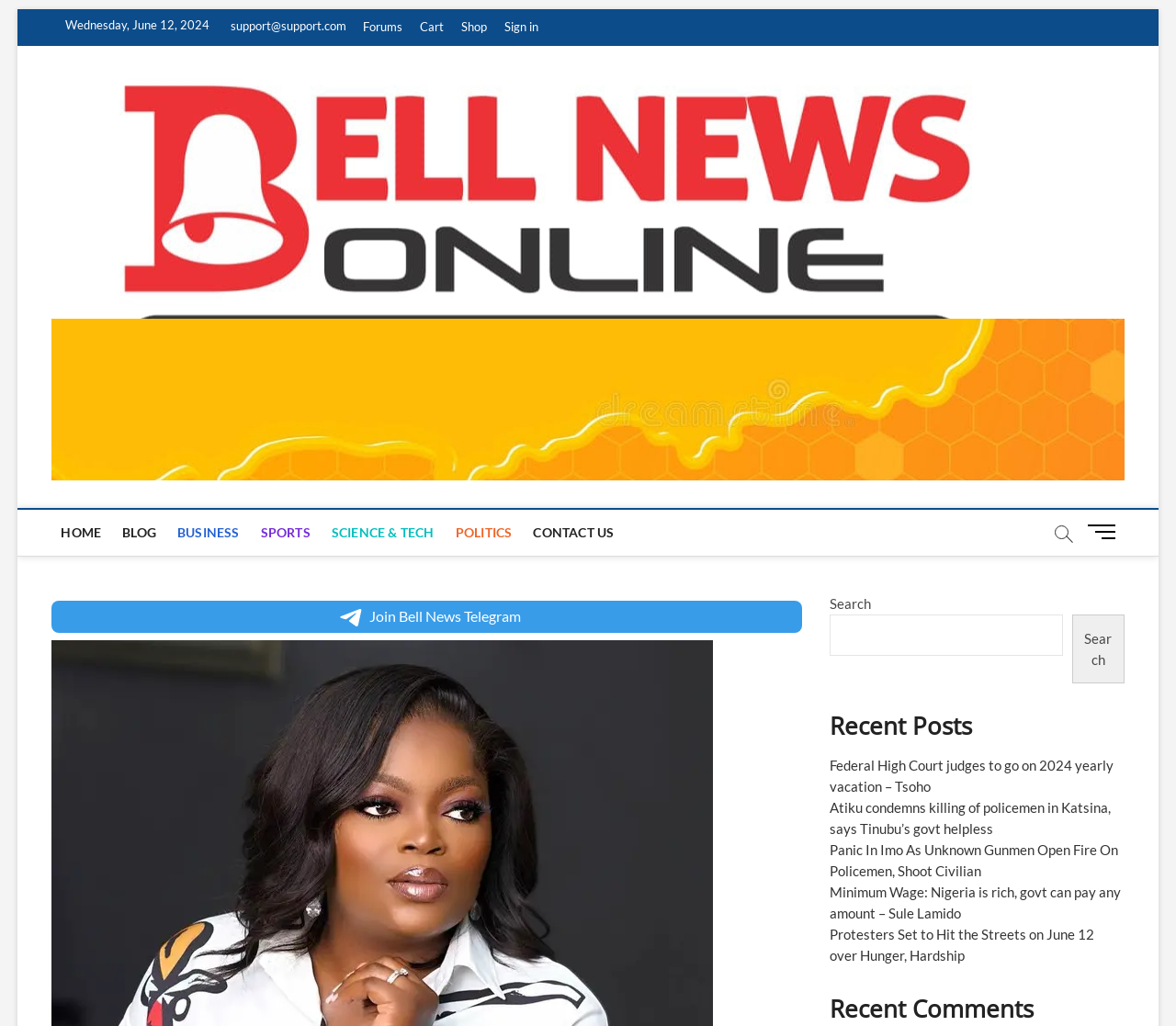Refer to the screenshot and give an in-depth answer to this question: What is the purpose of the button with the text 'Menu Button'?

I inferred the purpose of the button by looking at its location and text, which suggests that it is a menu button. When clicked, it likely opens a menu with navigation options.